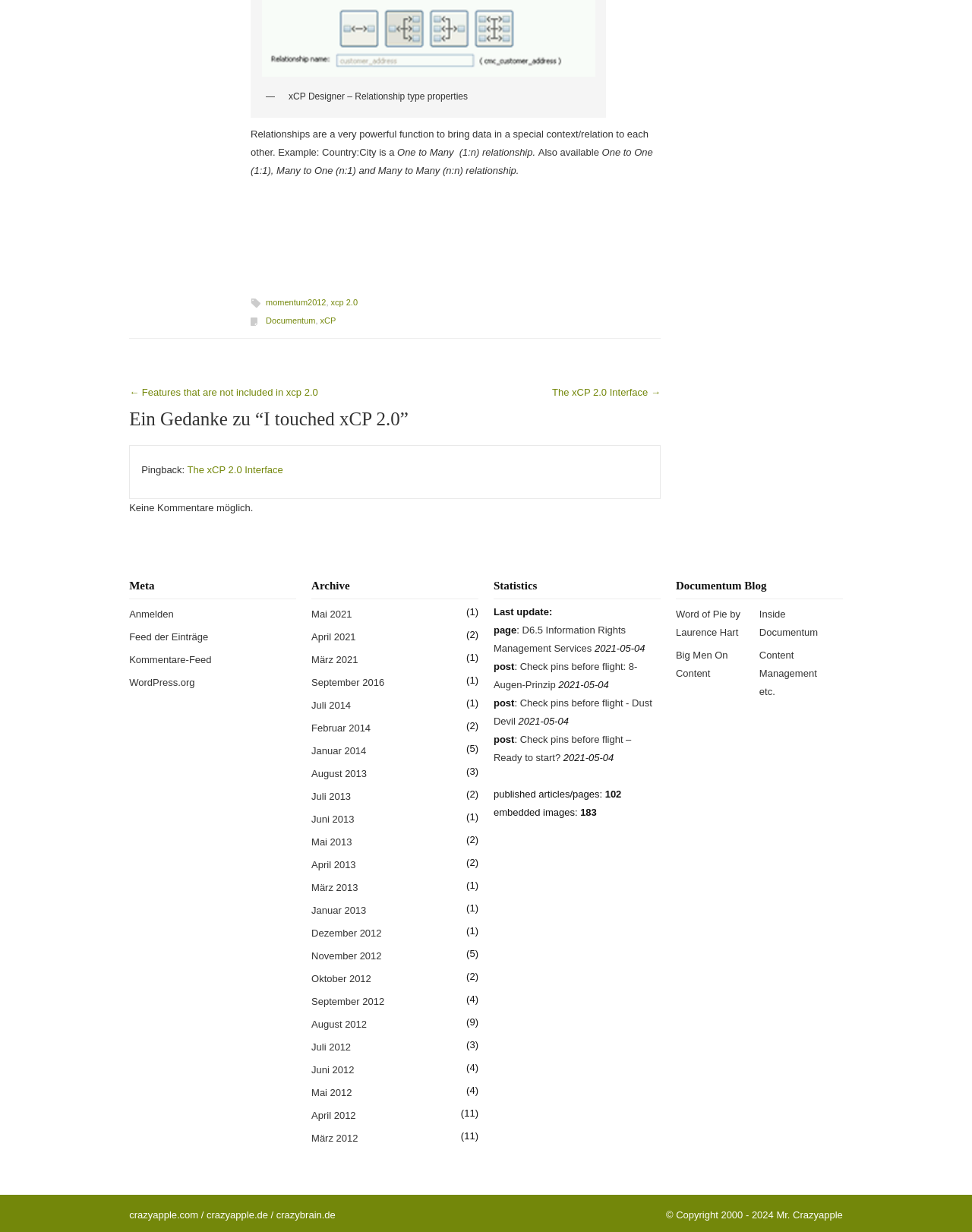Respond with a single word or phrase:
What is the link text that appears after 'Pingback:'?

The xCP 2.0 Interface